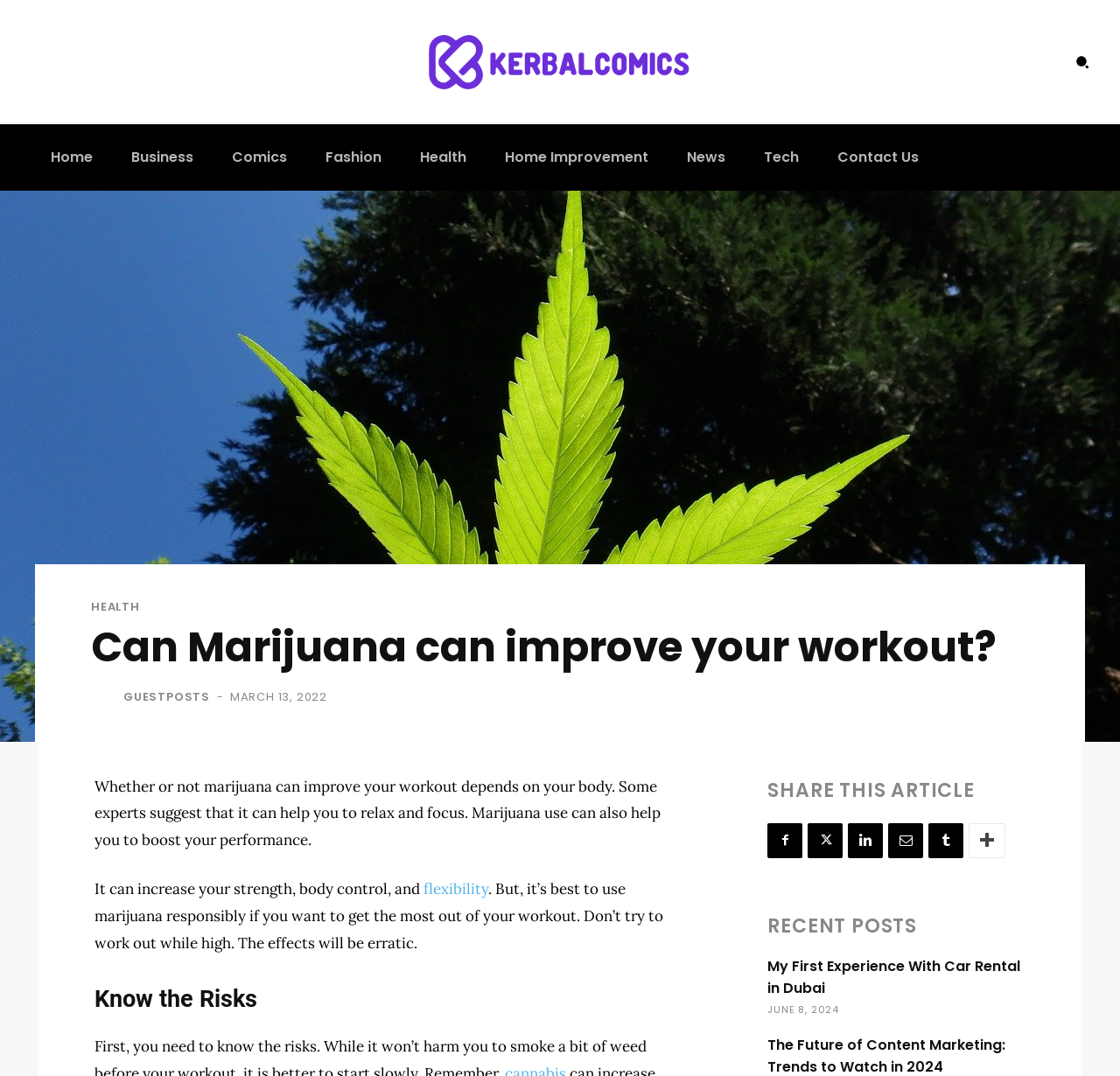Please determine the bounding box coordinates of the clickable area required to carry out the following instruction: "Read the article about health". The coordinates must be four float numbers between 0 and 1, represented as [left, top, right, bottom].

[0.364, 0.115, 0.427, 0.177]